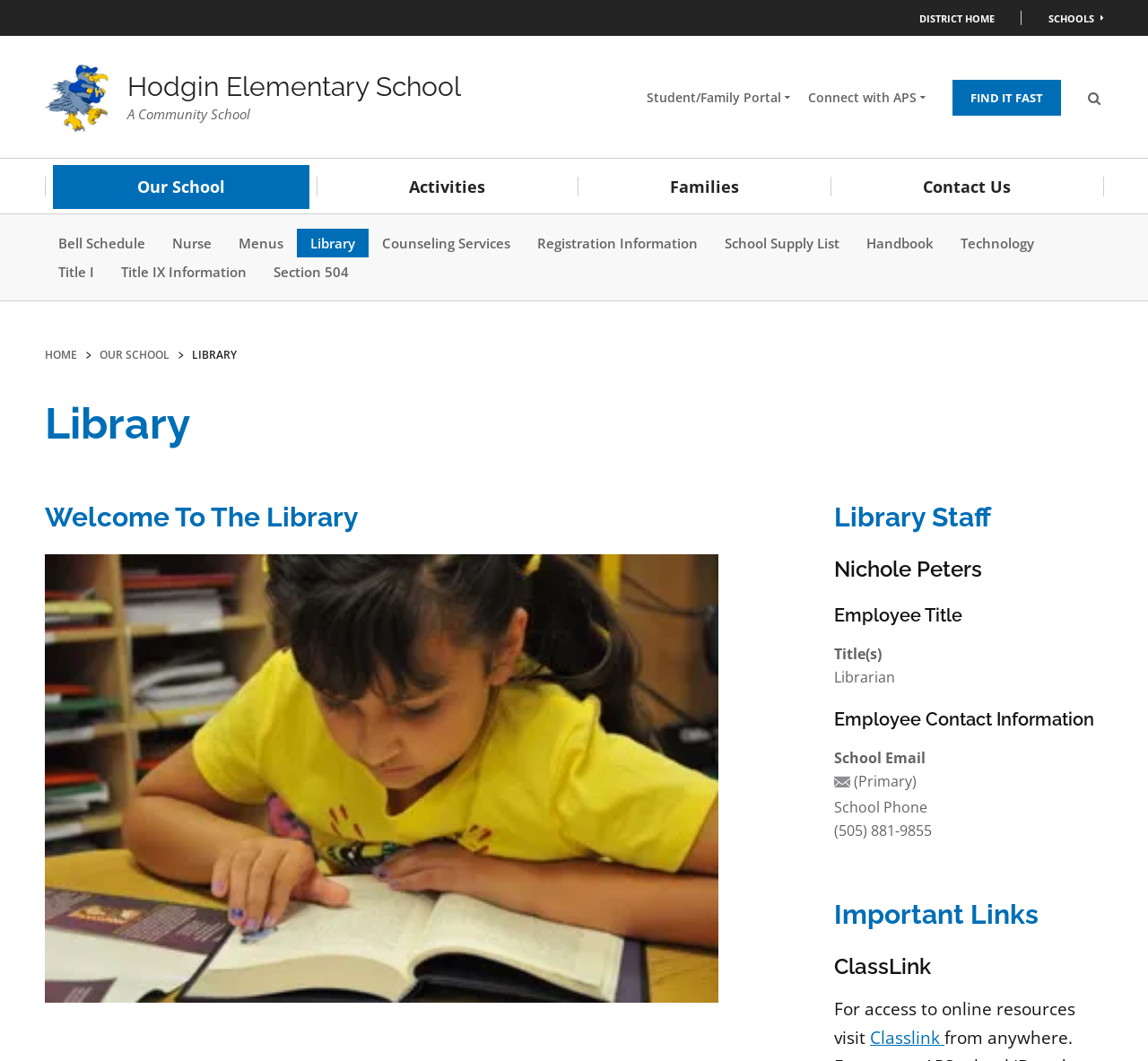Please locate the bounding box coordinates of the element that should be clicked to achieve the given instruction: "Contact the librarian using the school email".

[0.727, 0.727, 0.741, 0.745]